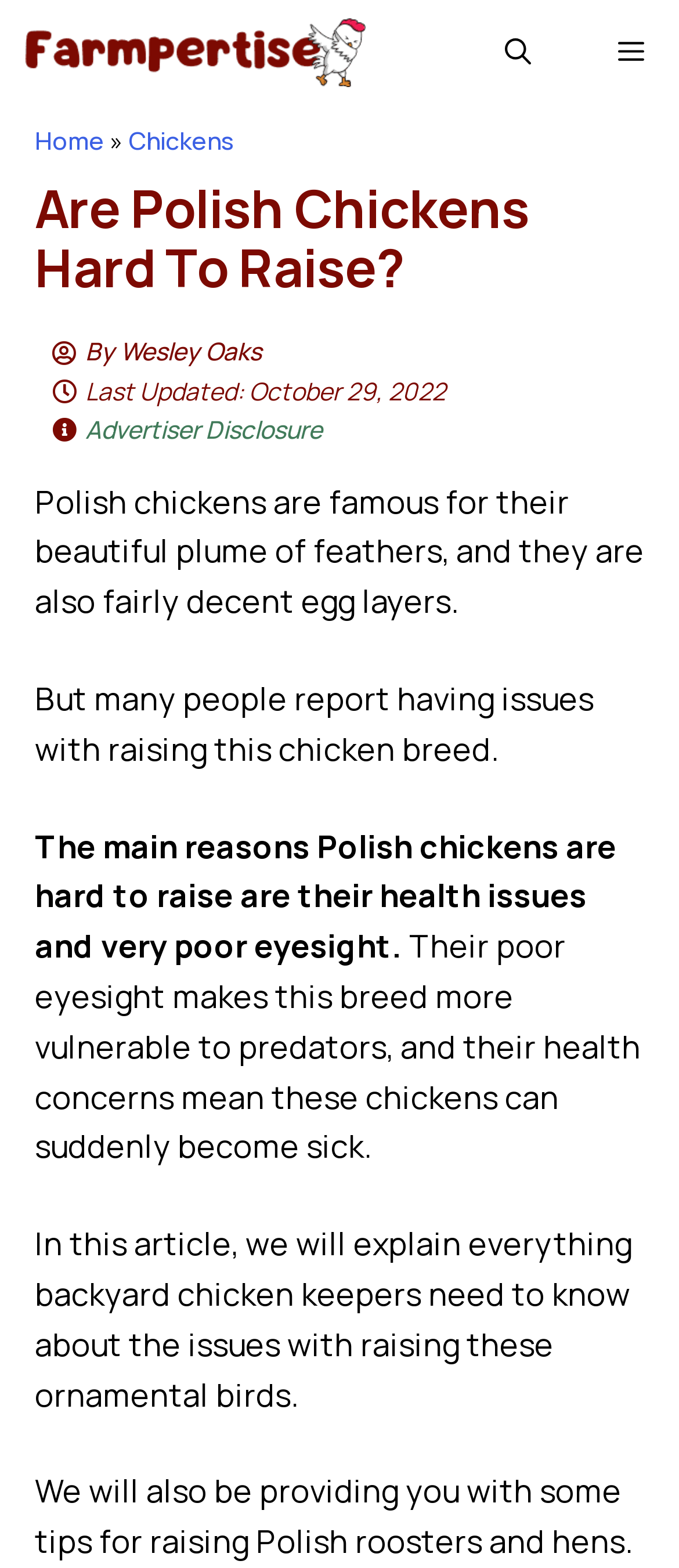Provide a thorough and detailed response to the question by examining the image: 
What is the purpose of the article about Polish chickens?

The article aims to explain everything backyard chicken keepers need to know about the issues with raising Polish chickens, as stated in the last paragraph of the webpage.